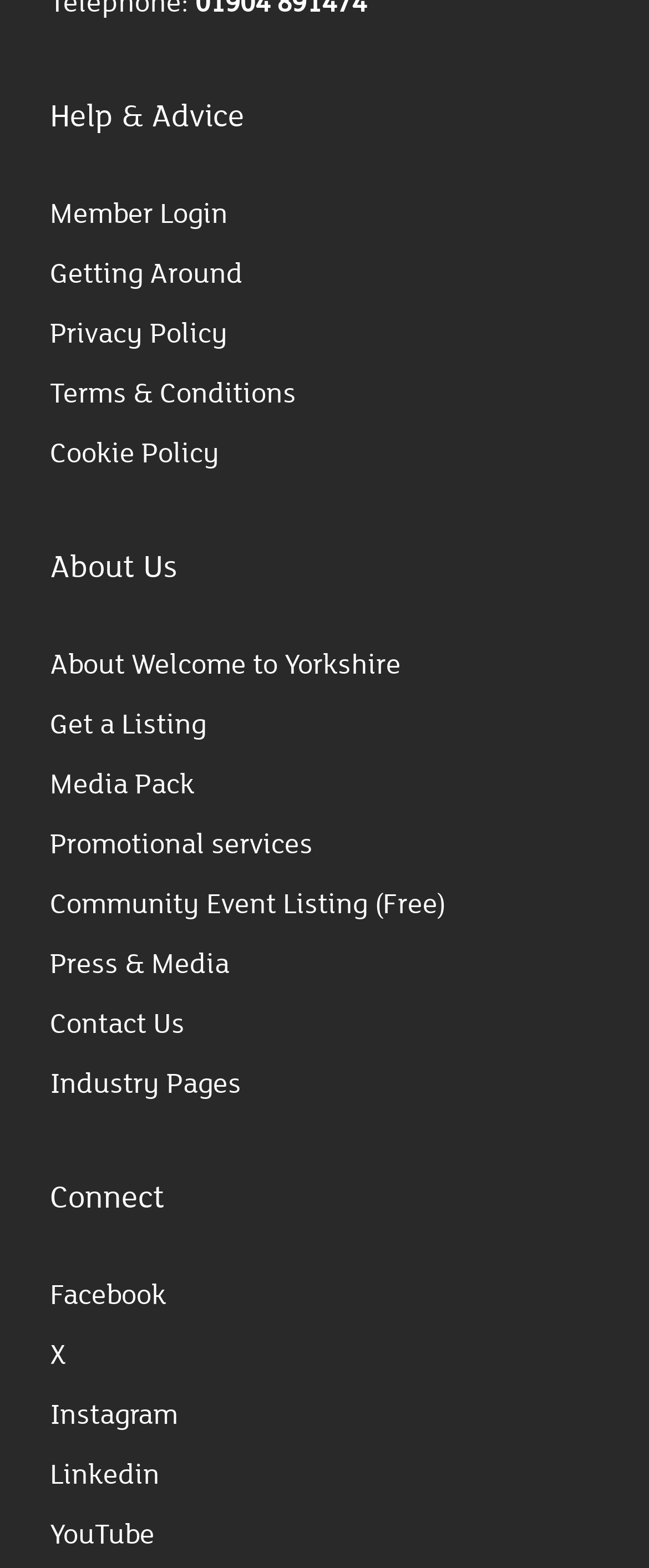Provide a brief response to the question below using one word or phrase:
What is the second link under 'Help & Advice'?

Getting Around